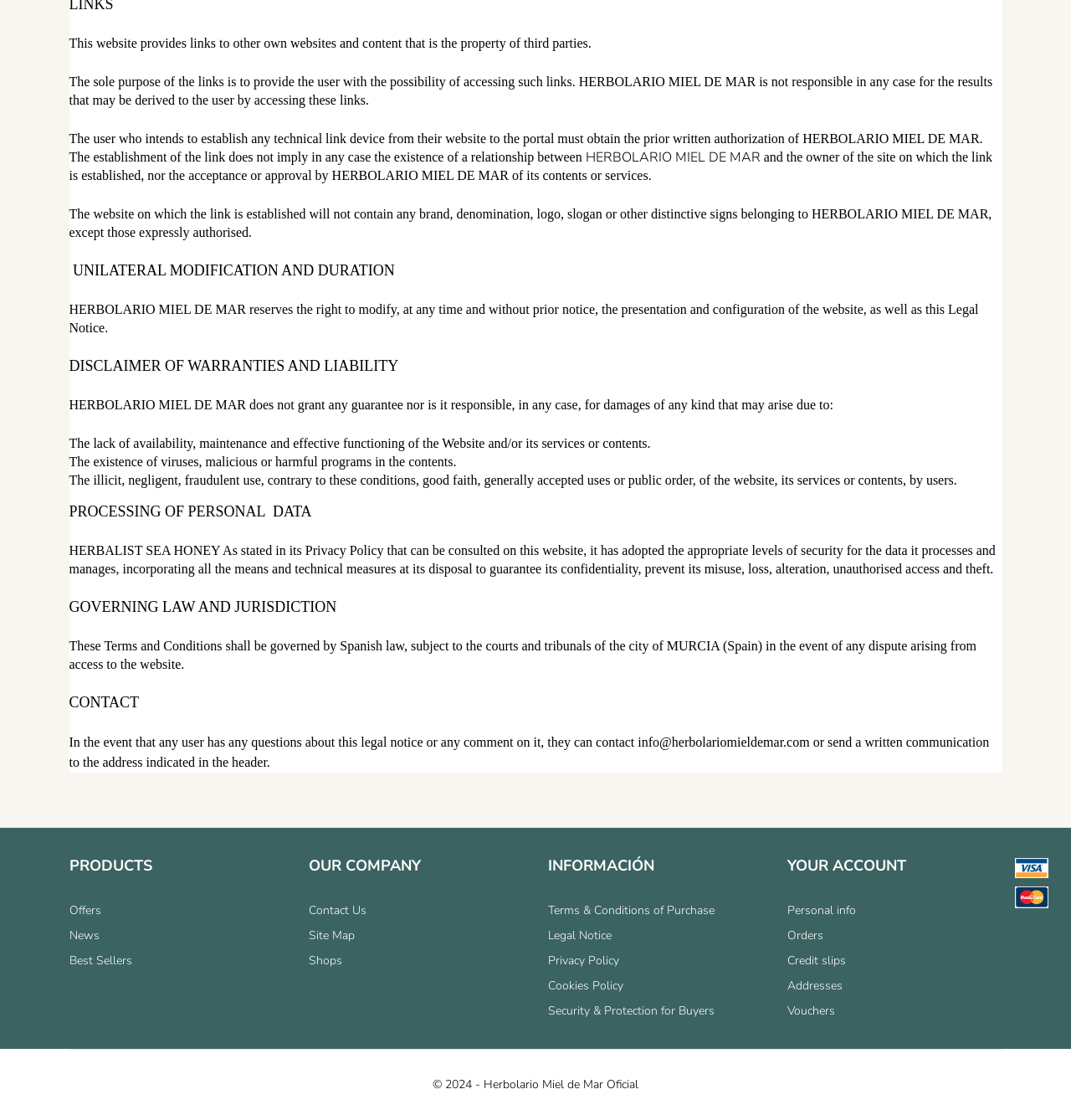Predict the bounding box of the UI element based on the description: "Vouchers". The coordinates should be four float numbers between 0 and 1, formatted as [left, top, right, bottom].

[0.735, 0.895, 0.78, 0.909]